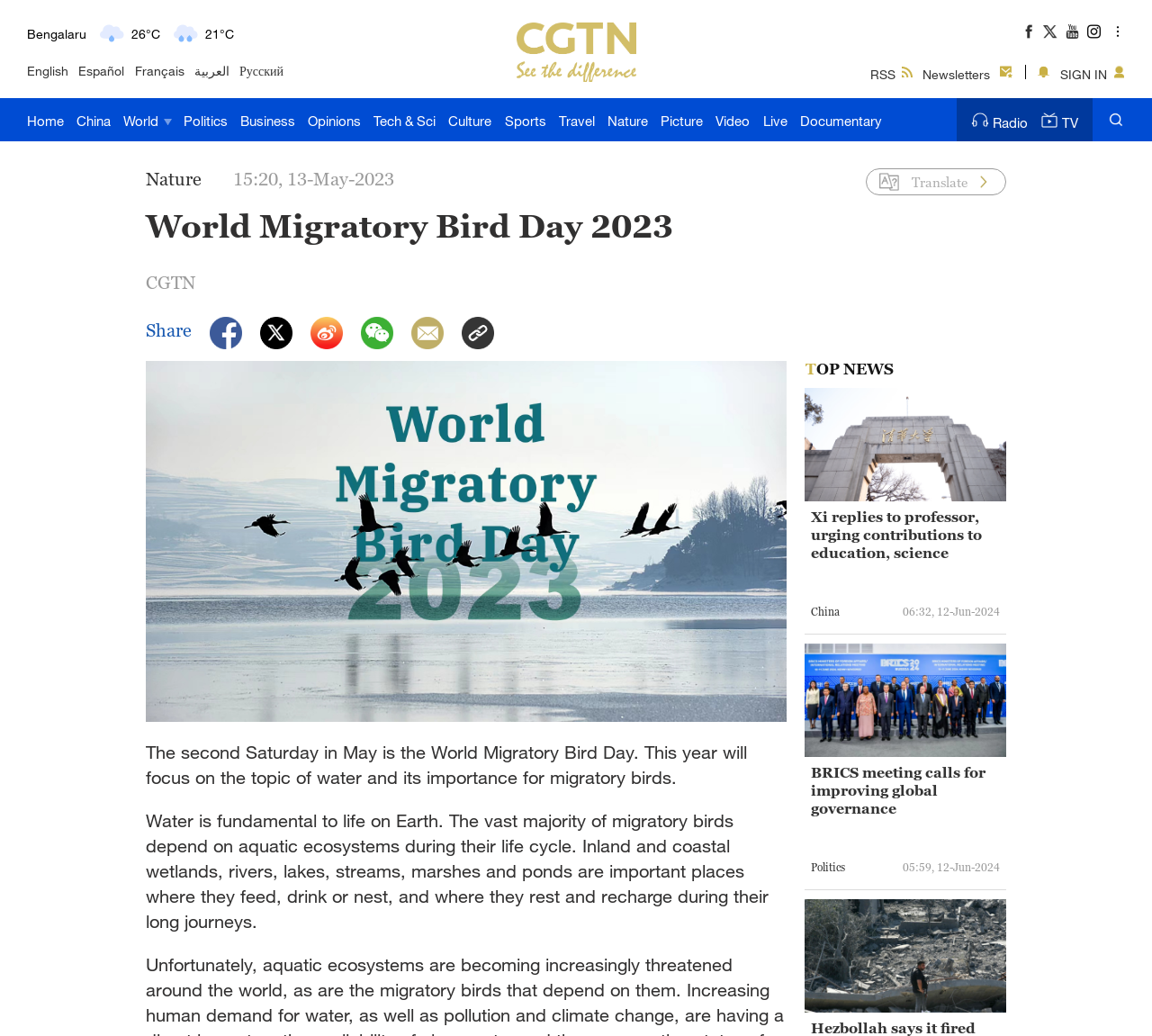Determine the bounding box coordinates of the region to click in order to accomplish the following instruction: "open basket". Provide the coordinates as four float numbers between 0 and 1, specifically [left, top, right, bottom].

None